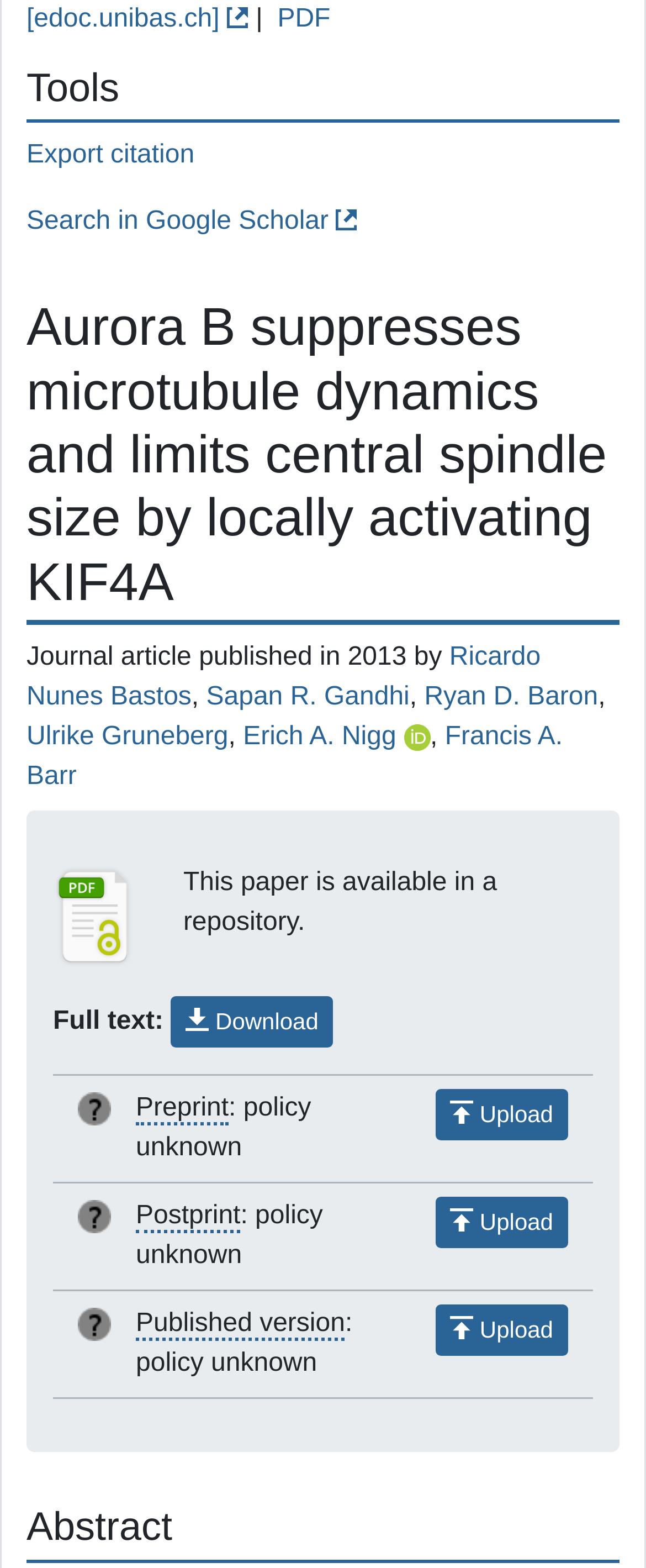Specify the bounding box coordinates (top-left x, top-left y, bottom-right x, bottom-right y) of the UI element in the screenshot that matches this description: Francis A. Barr

[0.041, 0.461, 0.871, 0.505]